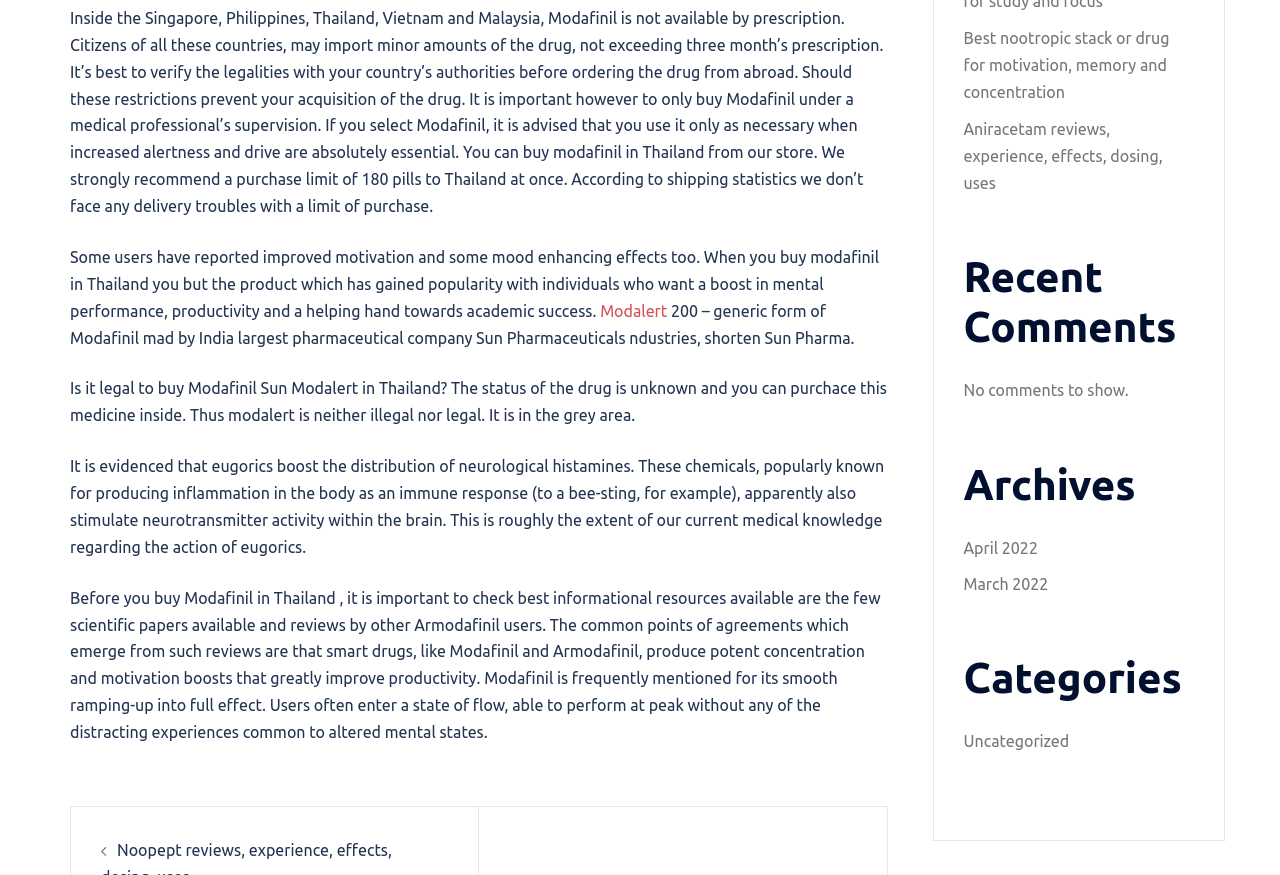Based on the element description, predict the bounding box coordinates (top-left x, top-left y, bottom-right x, bottom-right y) for the UI element in the screenshot: Modalert

[0.469, 0.345, 0.524, 0.365]